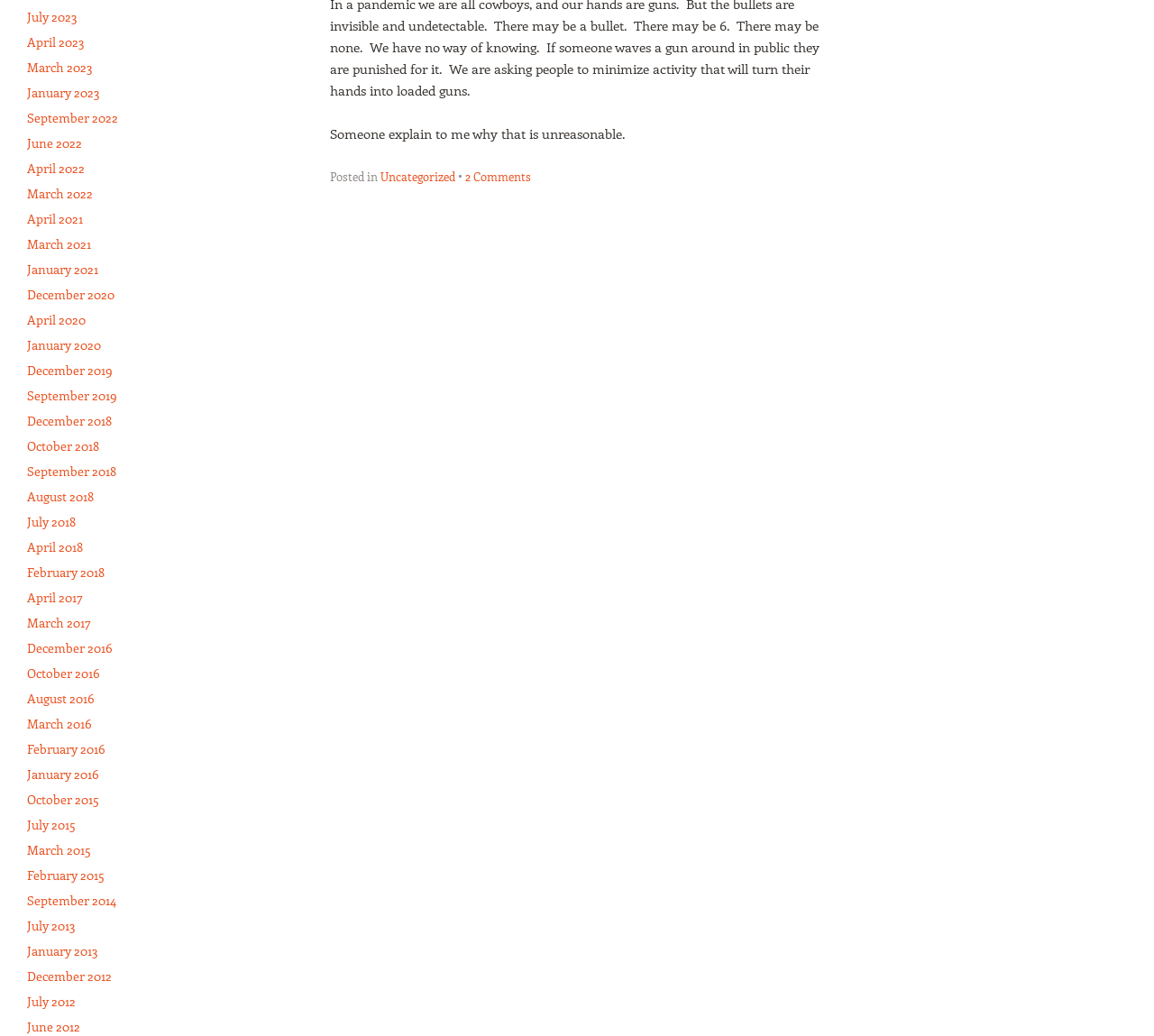Based on the image, please elaborate on the answer to the following question:
What are the available archive months?

The available archive months can be found on the left side of the page, where there are multiple links to different months and years, such as 'July 2023', 'April 2023', 'March 2023', and so on.